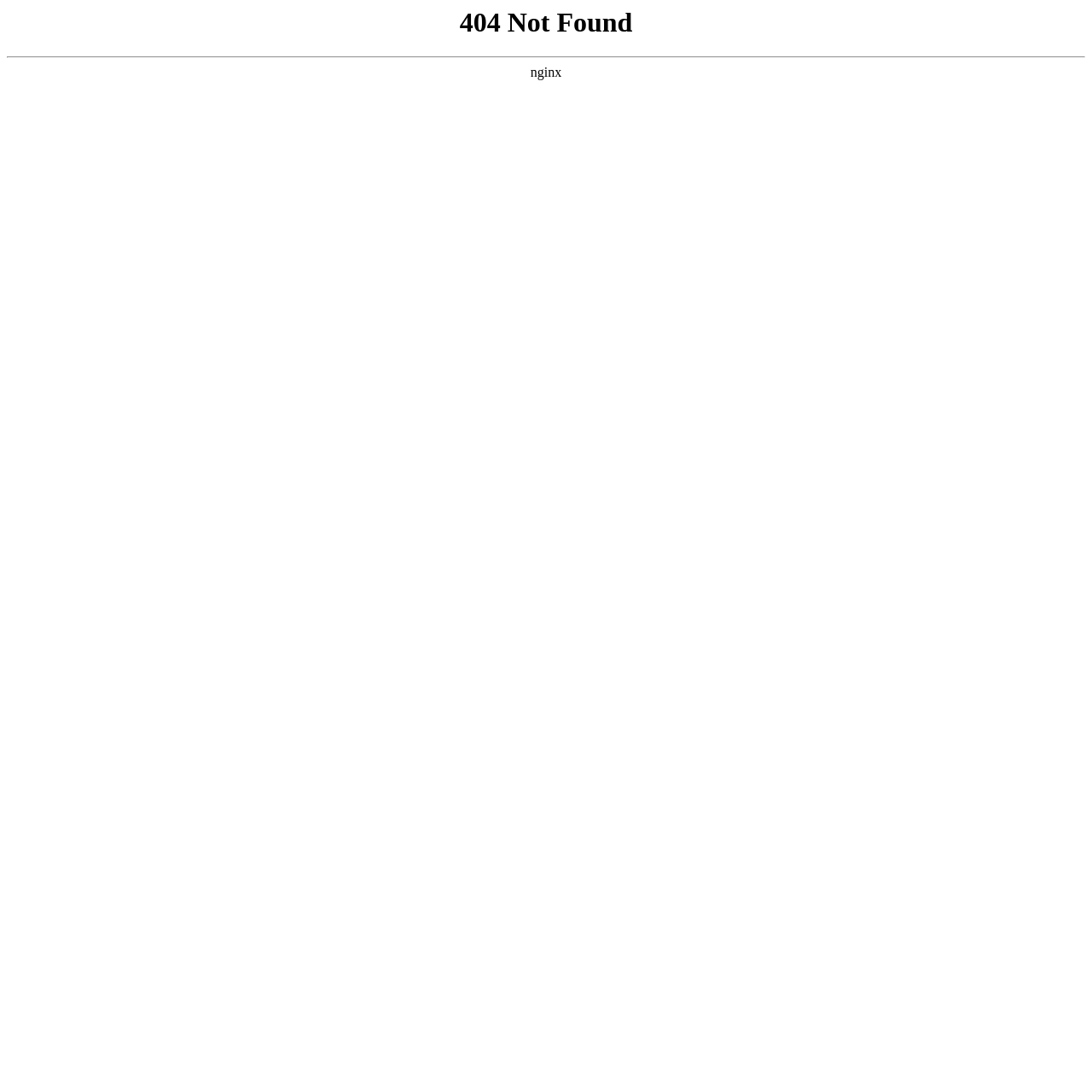What is the main heading of this webpage? Please extract and provide it.

404 Not Found